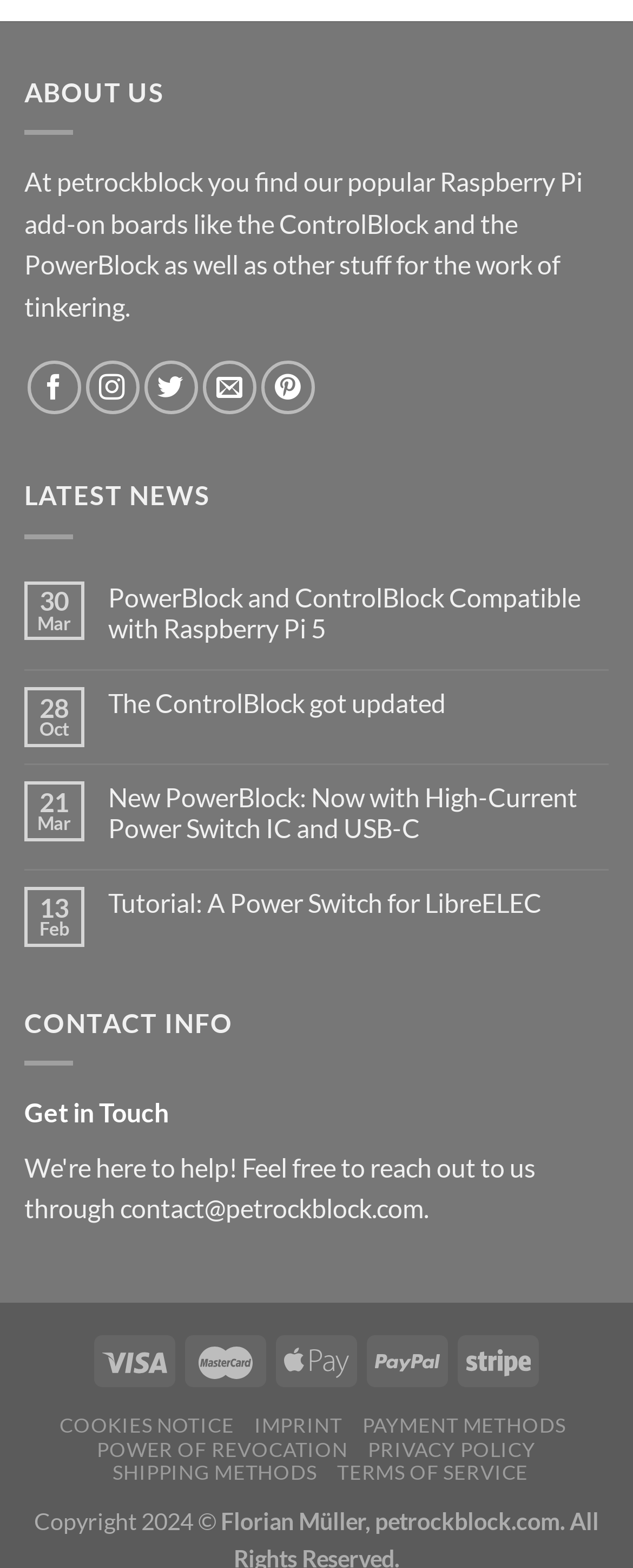Based on the element description: "Payment Methods", identify the UI element and provide its bounding box coordinates. Use four float numbers between 0 and 1, [left, top, right, bottom].

[0.573, 0.901, 0.894, 0.917]